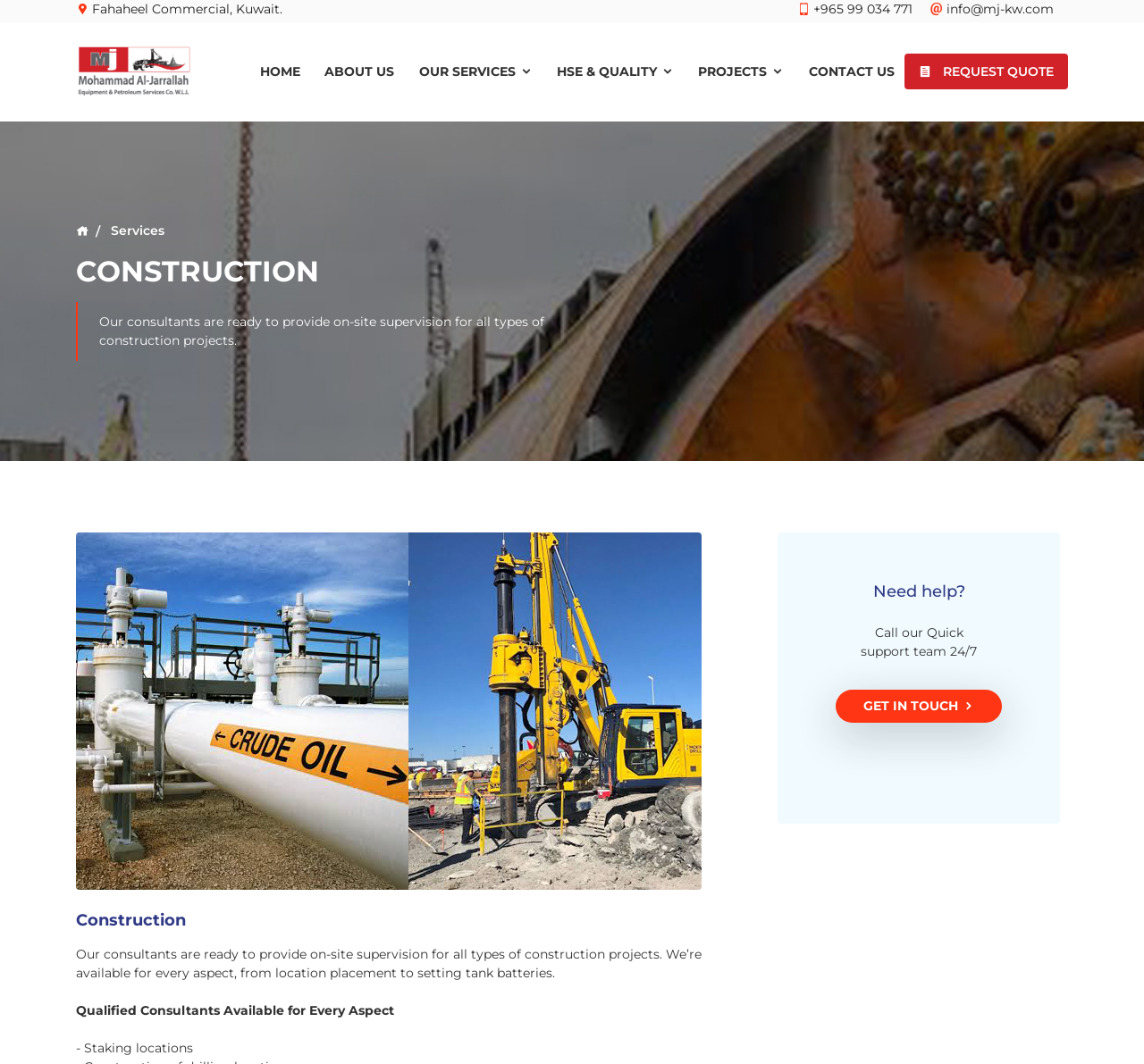Please determine the bounding box coordinates of the element to click on in order to accomplish the following task: "Contact us through email". Ensure the coordinates are four float numbers ranging from 0 to 1, i.e., [left, top, right, bottom].

[0.827, 0.001, 0.921, 0.016]